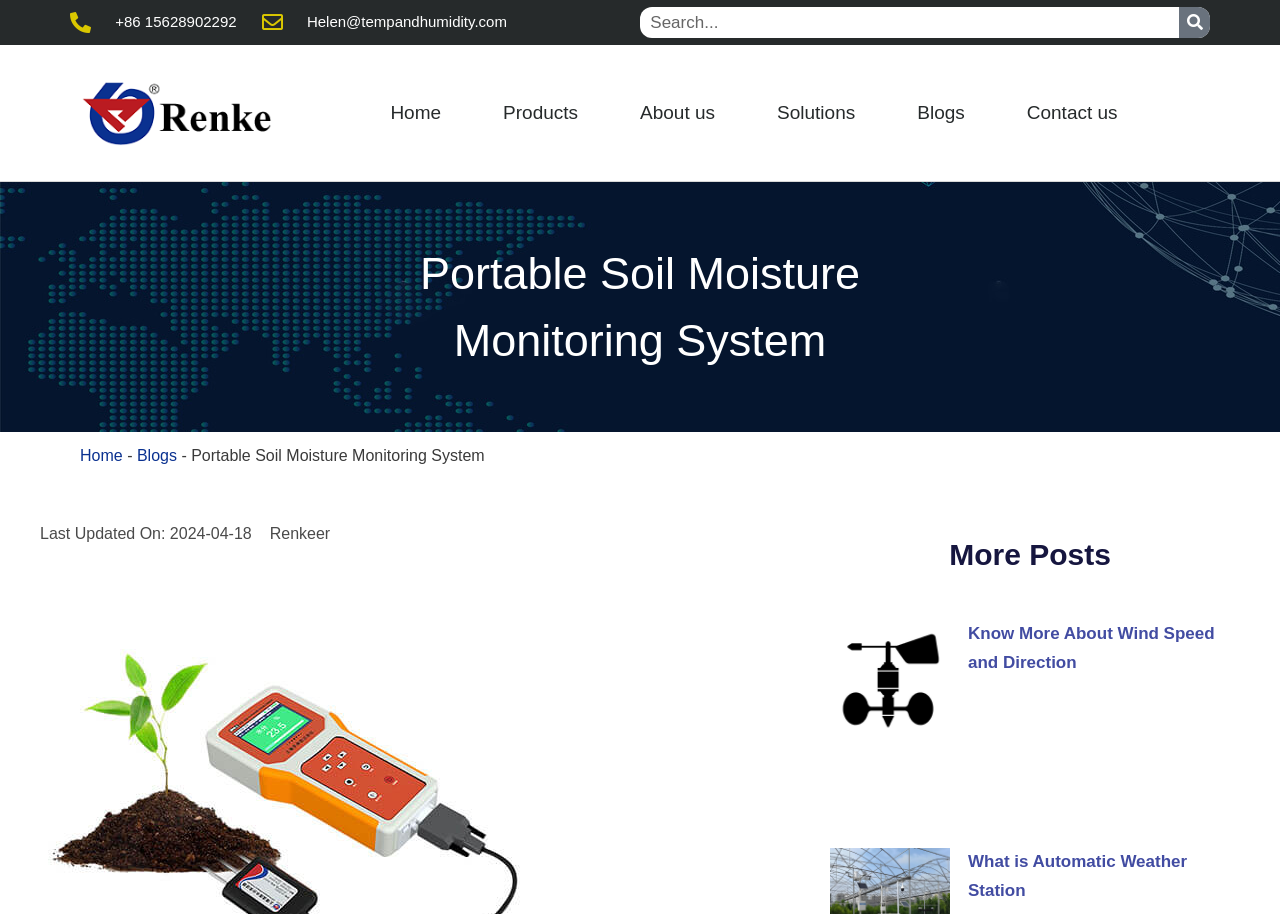Please identify the bounding box coordinates of the element that needs to be clicked to execute the following command: "Read more about wind speed and direction". Provide the bounding box using four float numbers between 0 and 1, formatted as [left, top, right, bottom].

[0.756, 0.682, 0.949, 0.735]